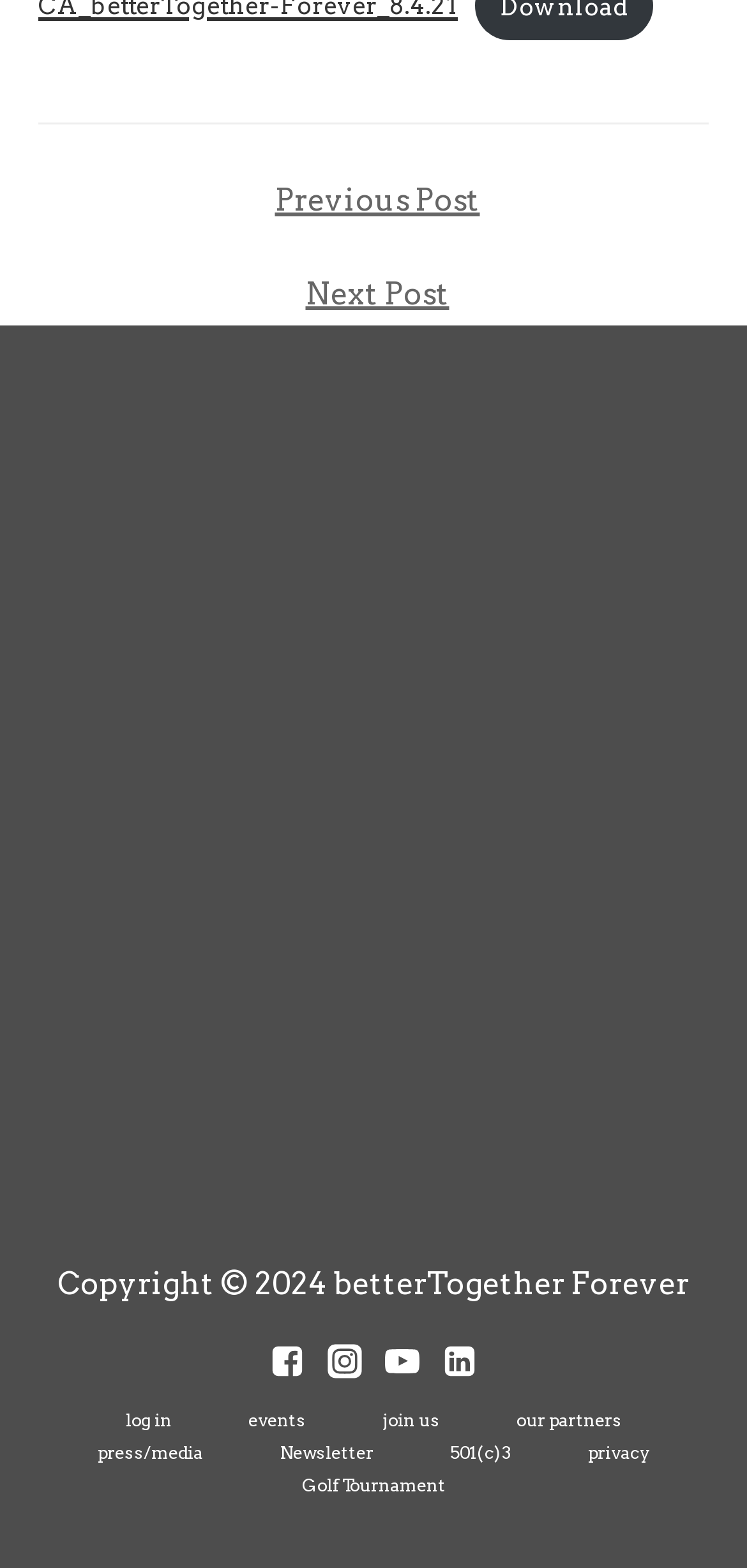Find the bounding box coordinates for the HTML element described as: "log in". The coordinates should consist of four float values between 0 and 1, i.e., [left, top, right, bottom].

[0.117, 0.897, 0.281, 0.917]